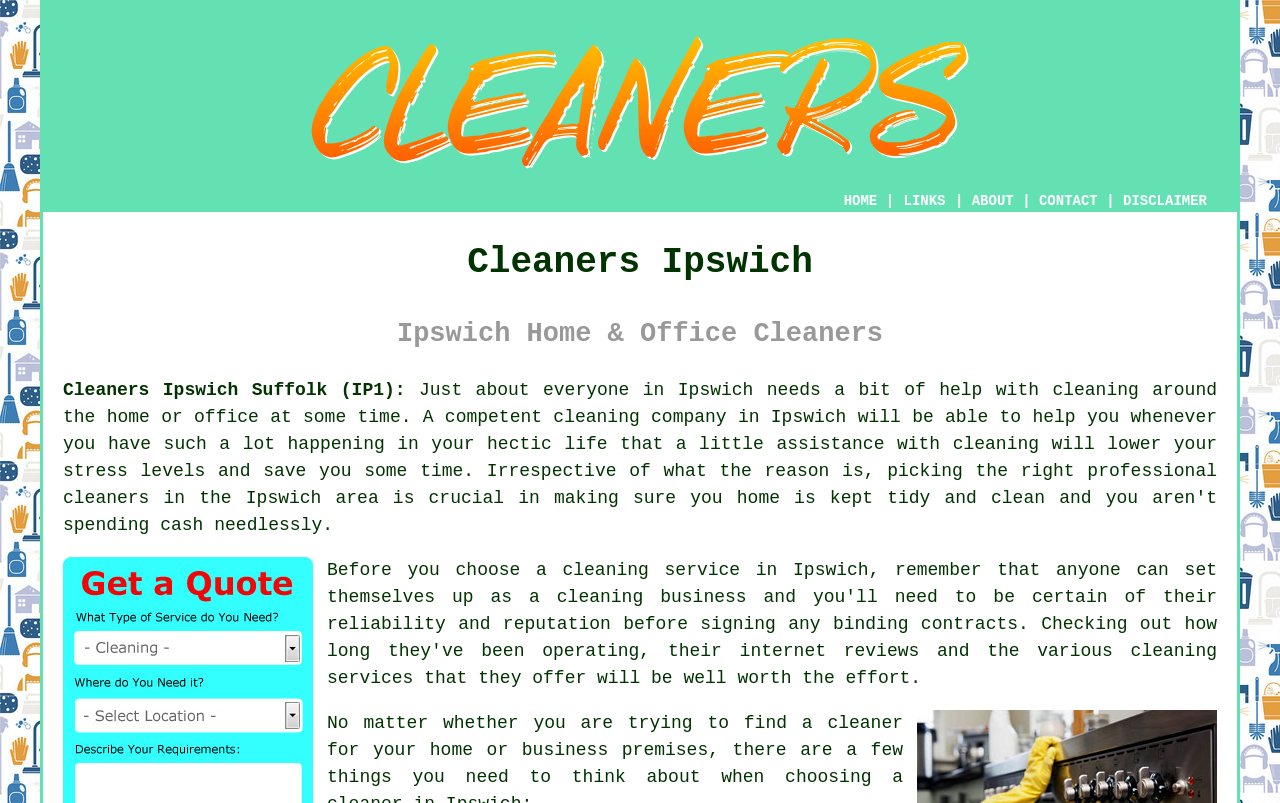Given the element description Cleaners Ipswich Suffolk (IP1):, predict the bounding box coordinates for the UI element in the webpage screenshot. The format should be (top-left x, top-left y, bottom-right x, bottom-right y), and the values should be between 0 and 1.

[0.049, 0.473, 0.317, 0.498]